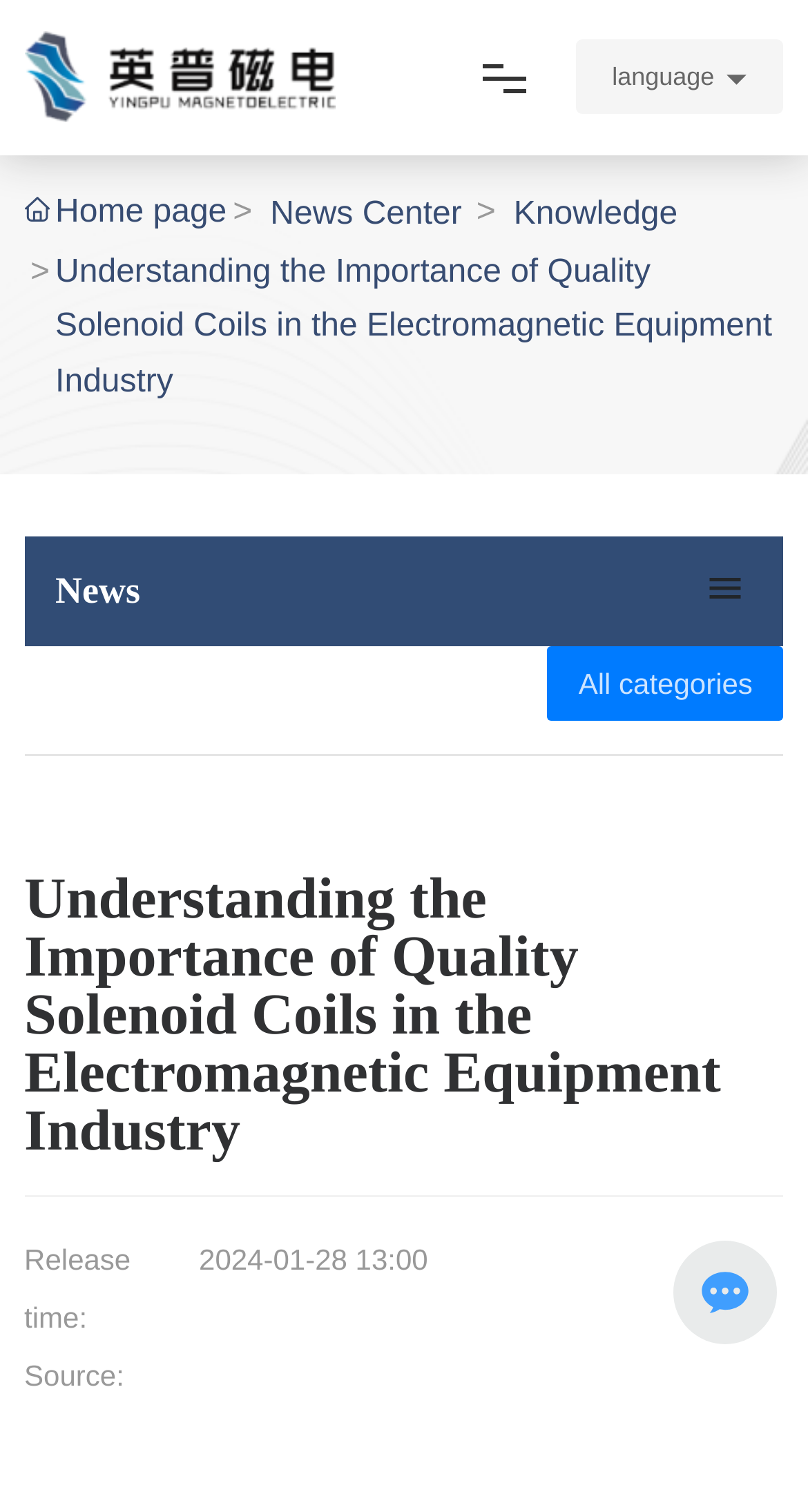Please indicate the bounding box coordinates for the clickable area to complete the following task: "Go to the 'About' page". The coordinates should be specified as four float numbers between 0 and 1, i.e., [left, top, right, bottom].

[0.038, 0.185, 0.913, 0.268]